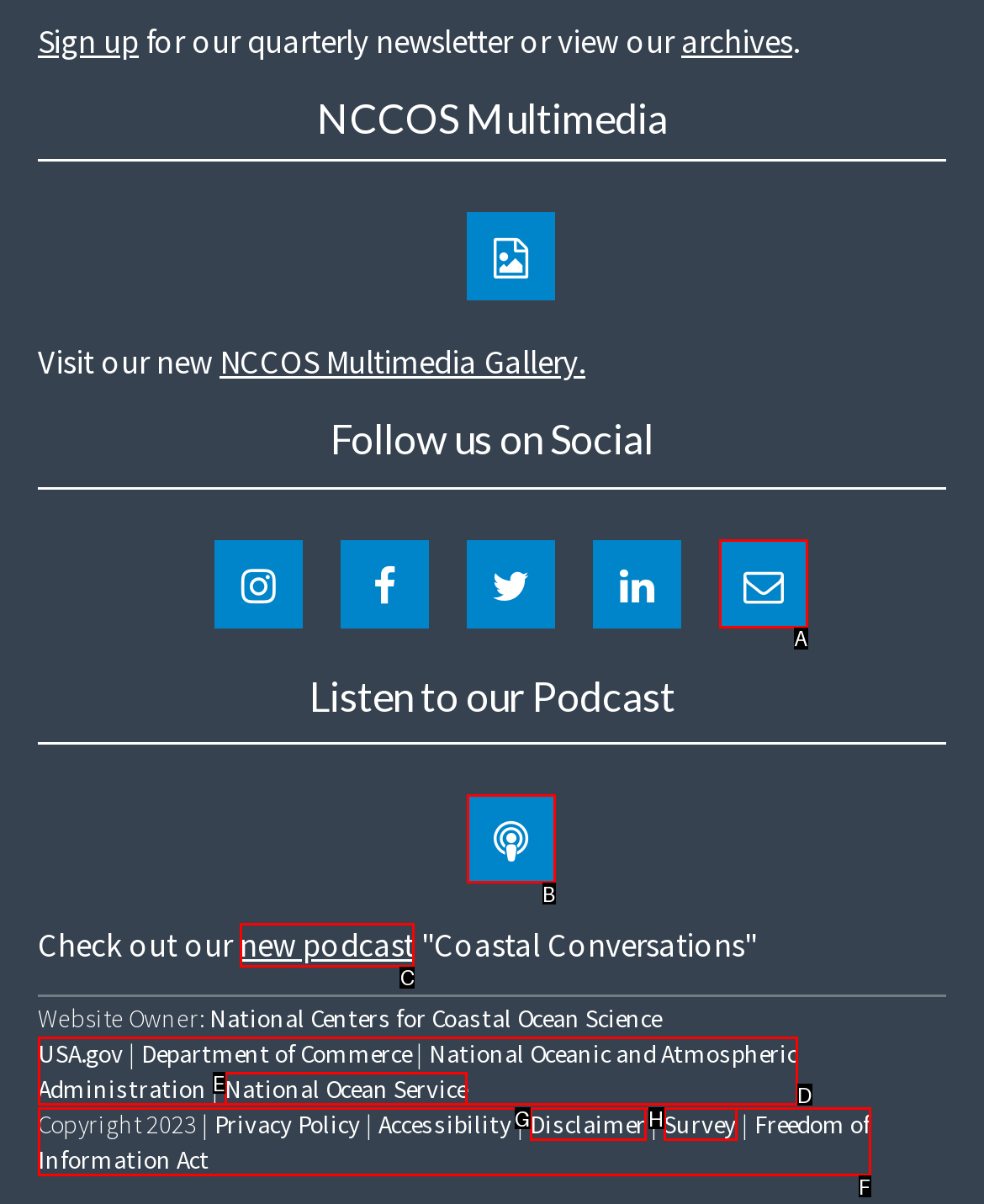Identify the letter of the UI element needed to carry out the task: Listen to the Coastal Conversations podcast
Reply with the letter of the chosen option.

C